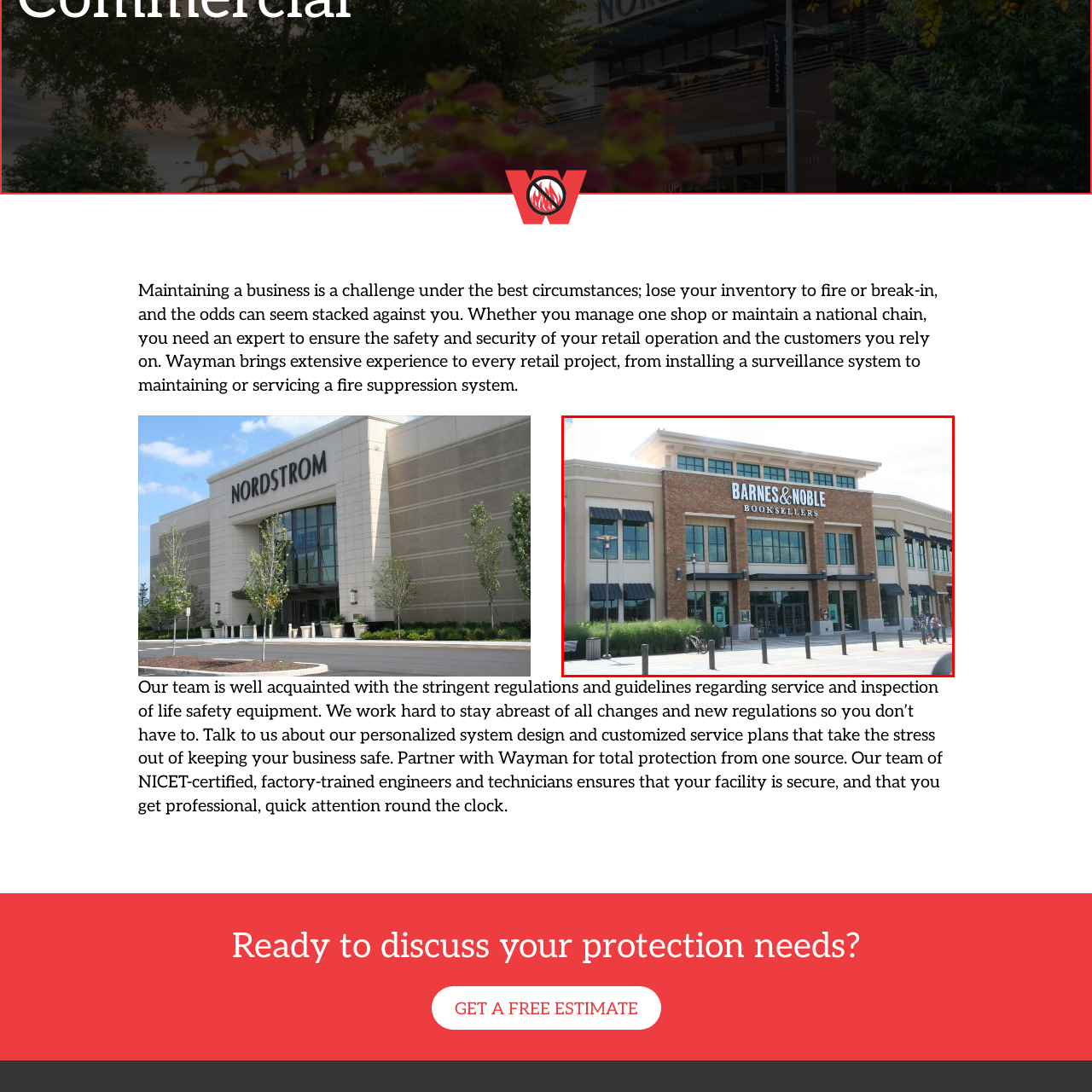What is positioned beneath 'BARNES & NOBLE'?  
Carefully review the image highlighted by the red outline and respond with a comprehensive answer based on the image's content.

The caption explicitly states that the word 'BOOKSELLERS' is positioned beneath 'BARNES & NOBLE' on the signage, indicating the type of business.